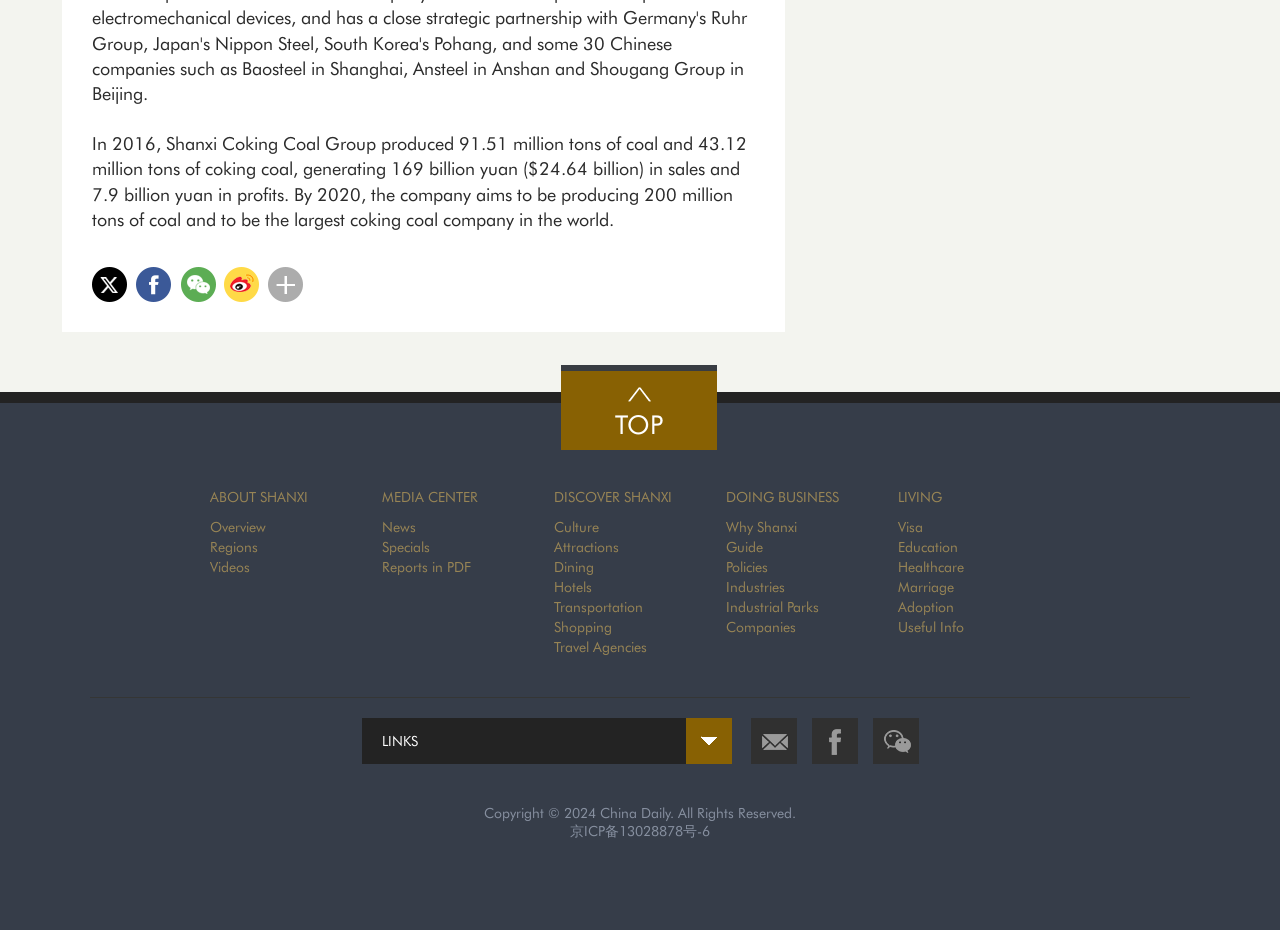Given the element description "DISCOVER SHANXI" in the screenshot, predict the bounding box coordinates of that UI element.

[0.433, 0.526, 0.525, 0.543]